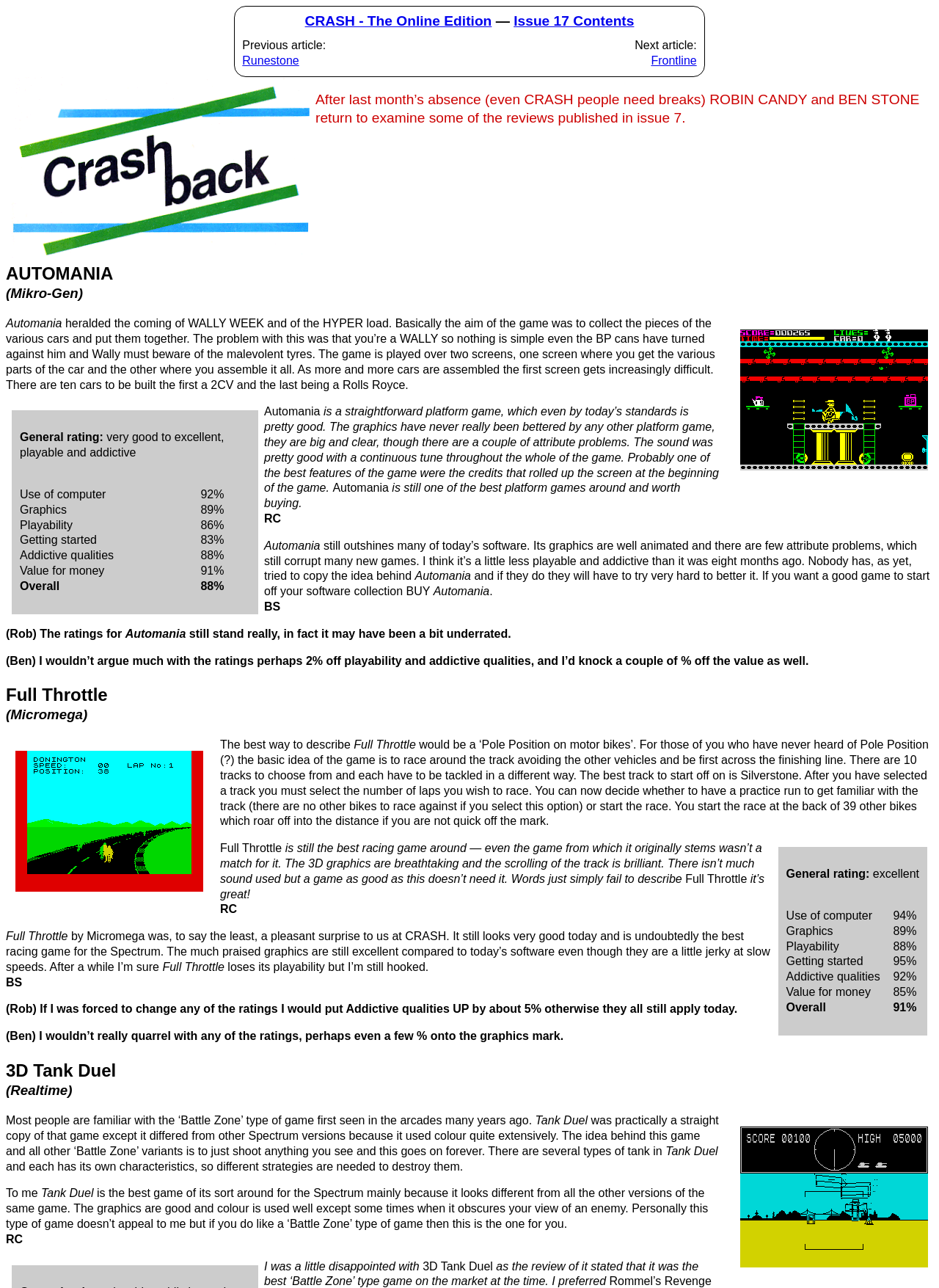How many tracks are available in Full Throttle?
Please ensure your answer to the question is detailed and covers all necessary aspects.

I read the review of Full Throttle and found the sentence 'There are 10 tracks to choose from and each have to be tackled in a different way.' This indicates that there are 10 tracks available in the game.